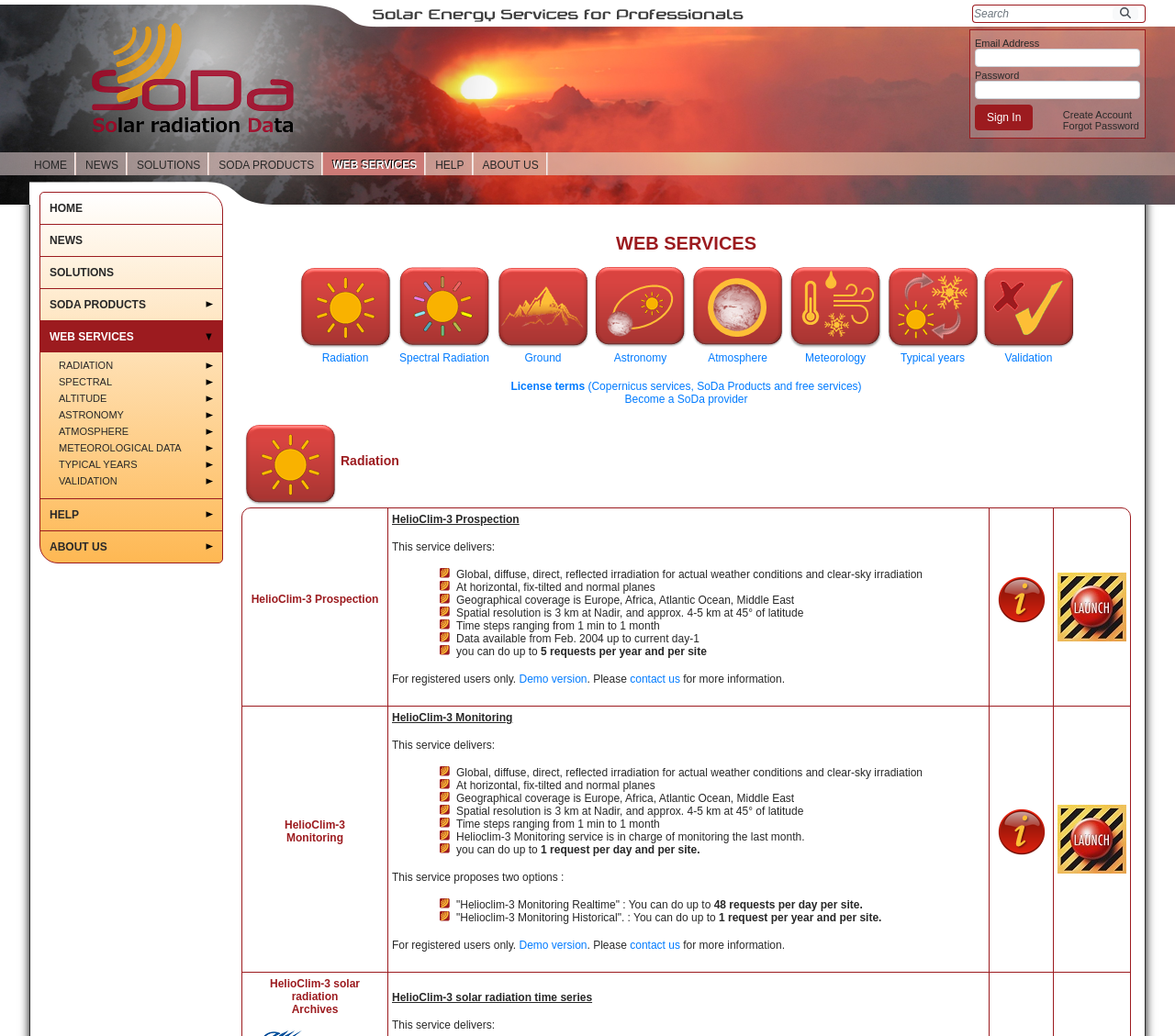Locate the bounding box coordinates of the element that should be clicked to fulfill the instruction: "Follow the link to 'www.webservice-energy.org'".

[0.426, 0.264, 0.542, 0.276]